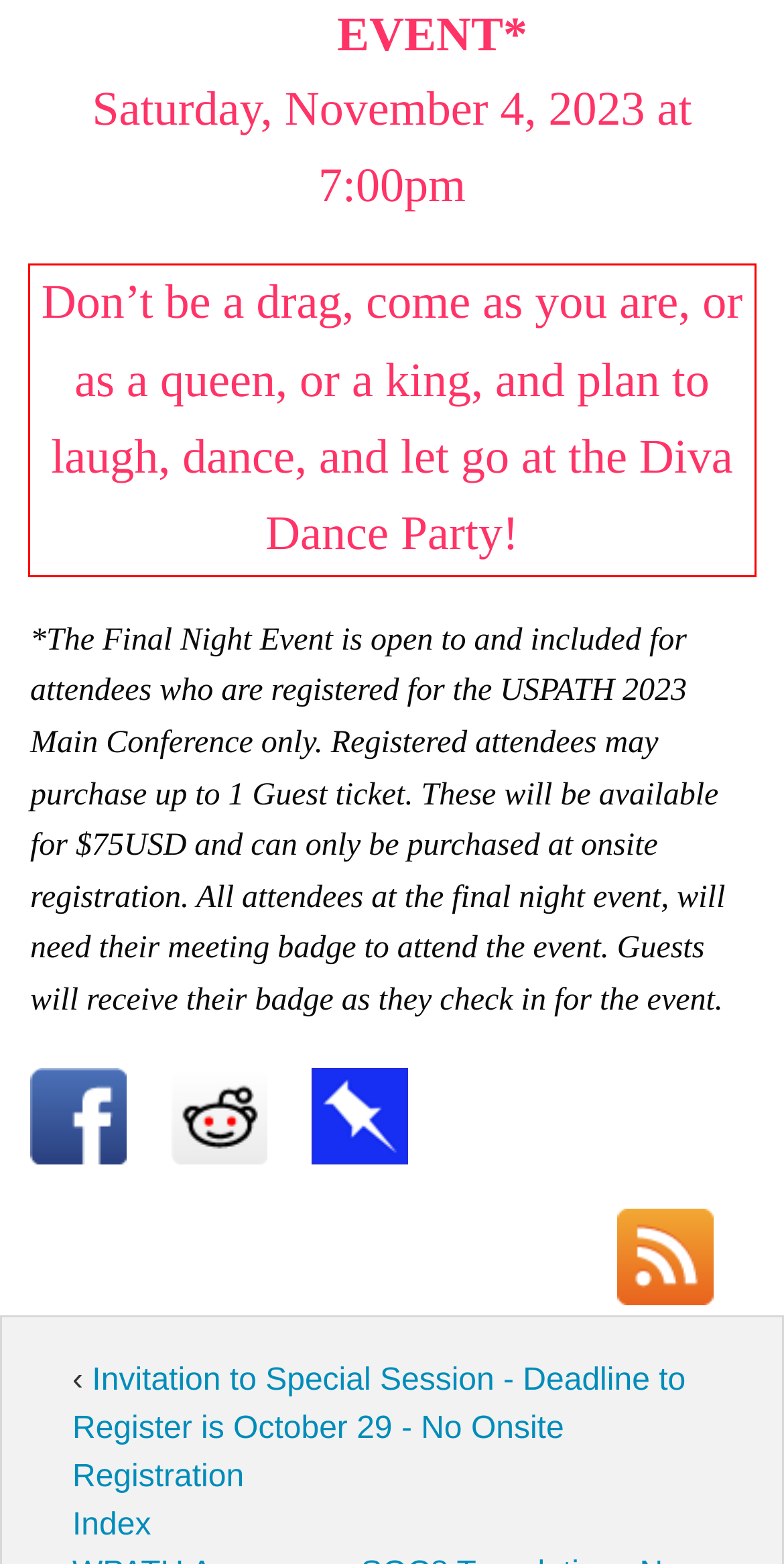Please use OCR to extract the text content from the red bounding box in the provided webpage screenshot.

Don’t be a drag, come as you are, or as a queen, or a king, and plan to laugh, dance, and let go at the Diva Dance Party!